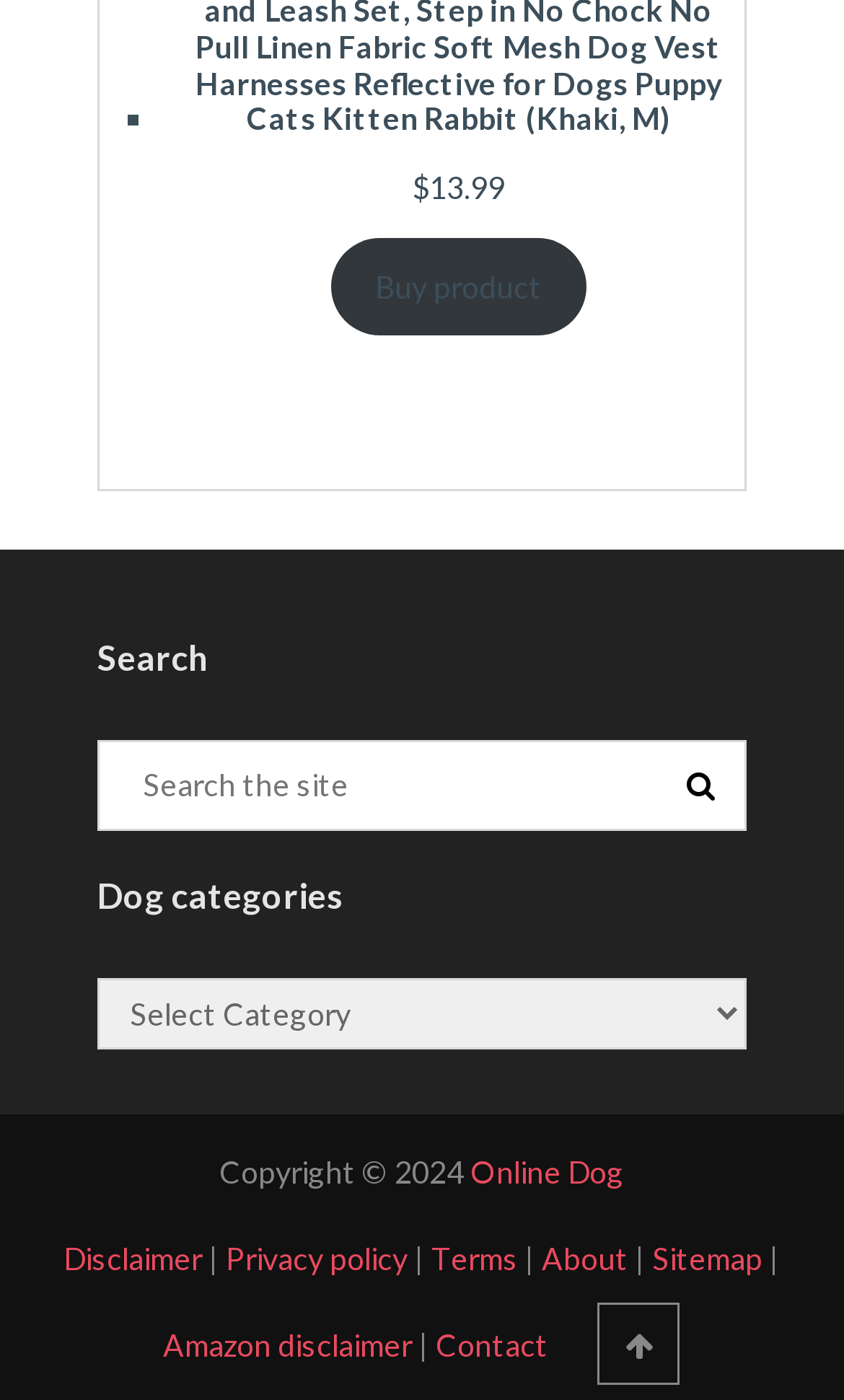Find the bounding box coordinates of the element I should click to carry out the following instruction: "Search the site".

[0.118, 0.53, 0.882, 0.592]